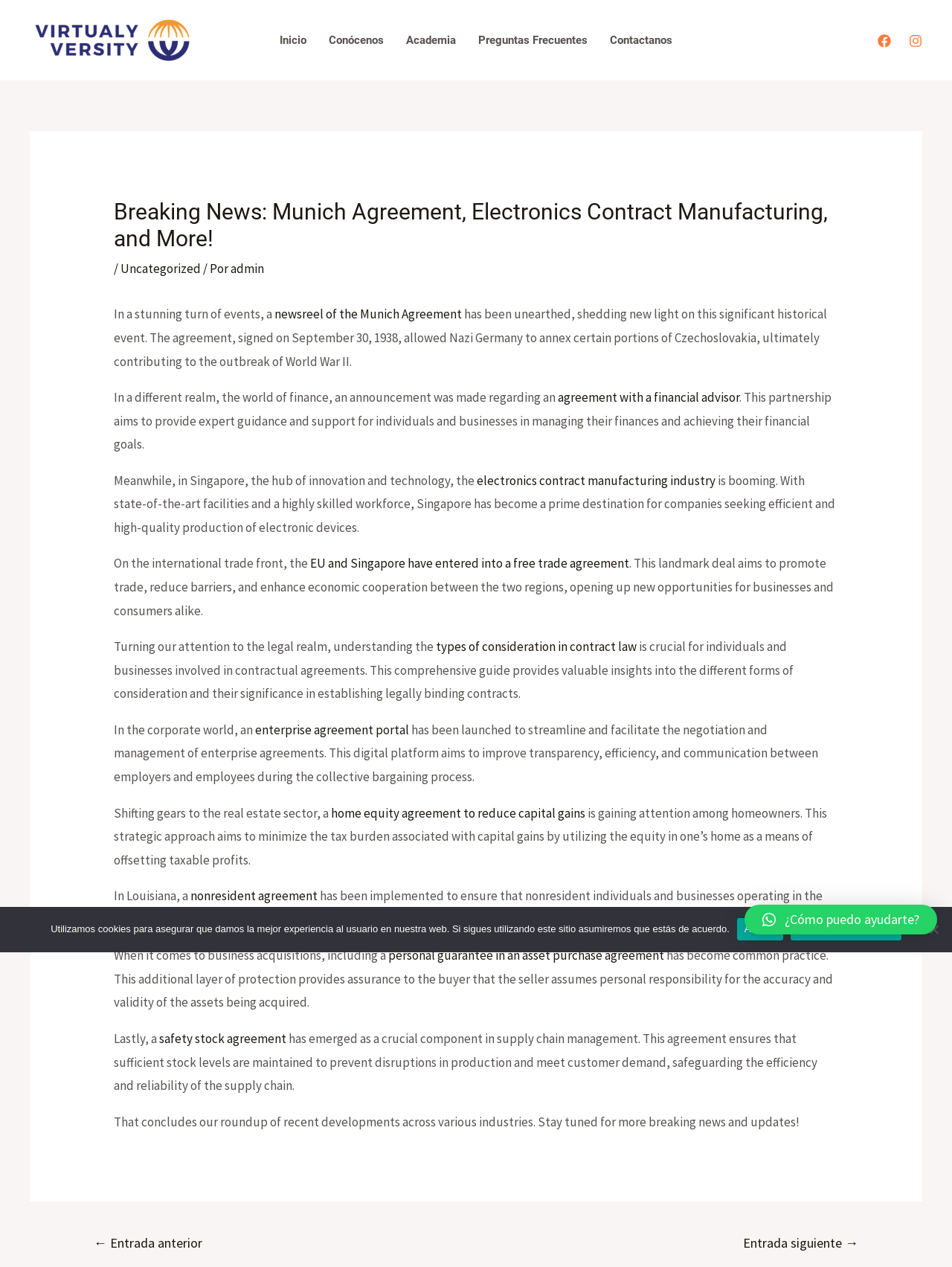Provide a brief response using a word or short phrase to this question:
What is the name of the website?

Virtualyversity